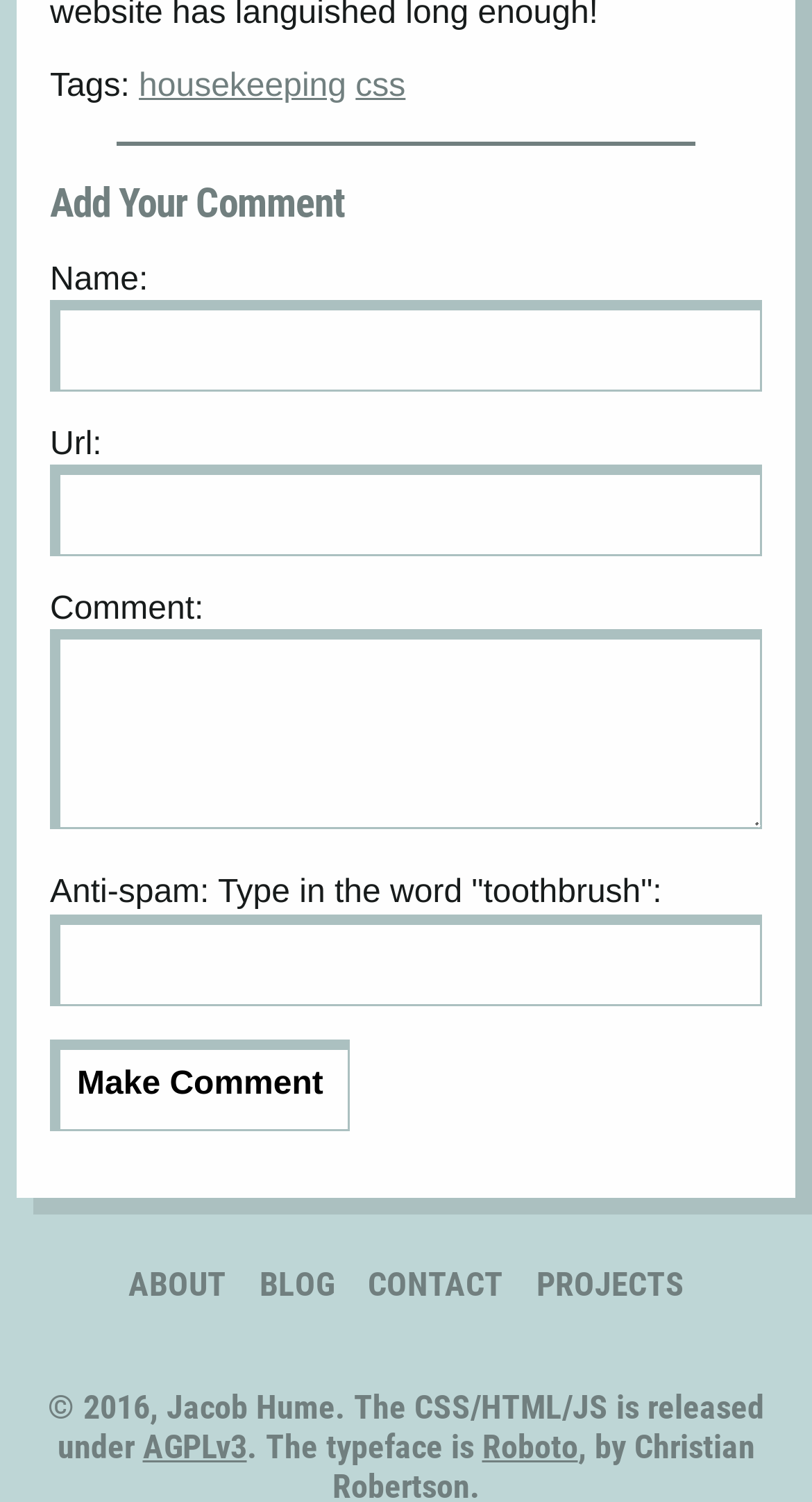Find the bounding box coordinates of the element to click in order to complete the given instruction: "Click the 'housekeeping' link."

[0.171, 0.046, 0.426, 0.07]